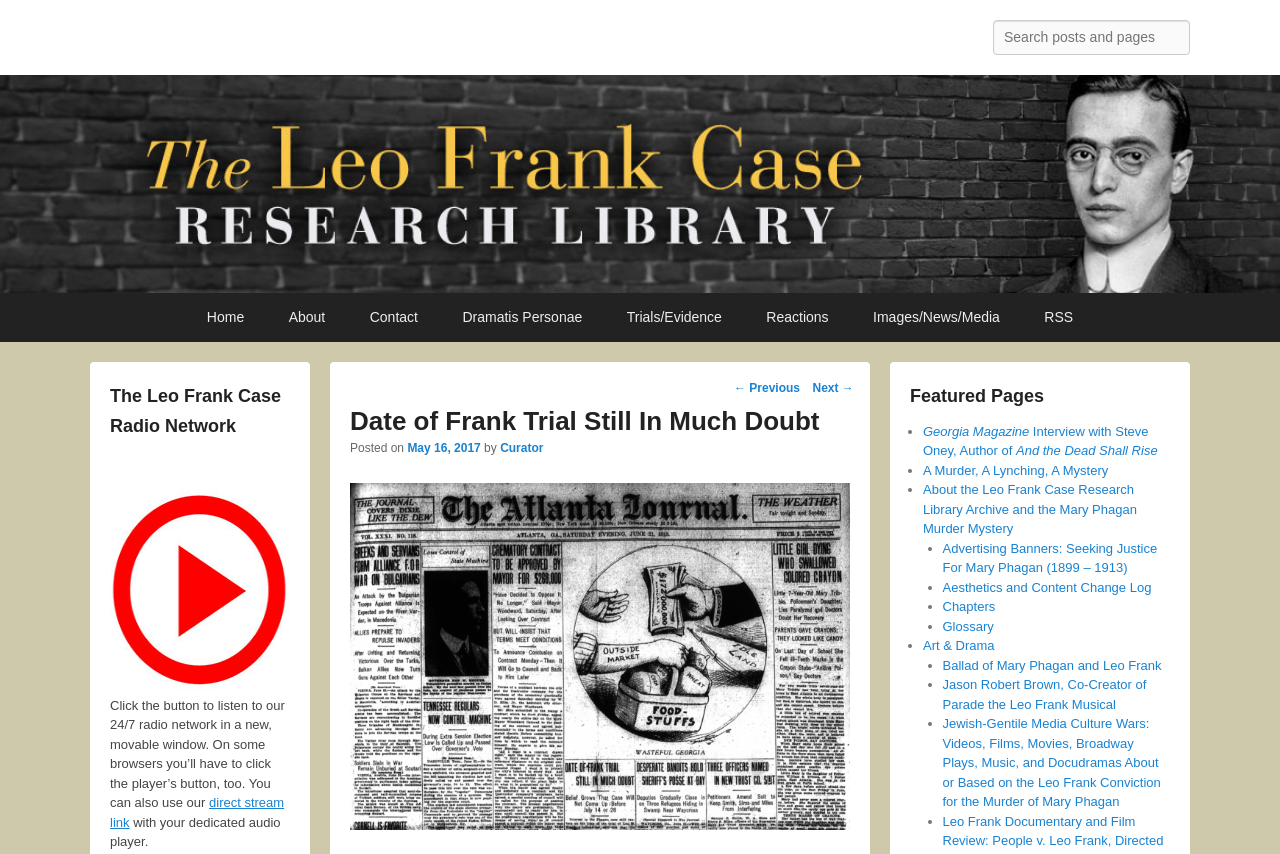Please specify the coordinates of the bounding box for the element that should be clicked to carry out this instruction: "Go to the home page". The coordinates must be four float numbers between 0 and 1, formatted as [left, top, right, bottom].

[0.146, 0.344, 0.206, 0.401]